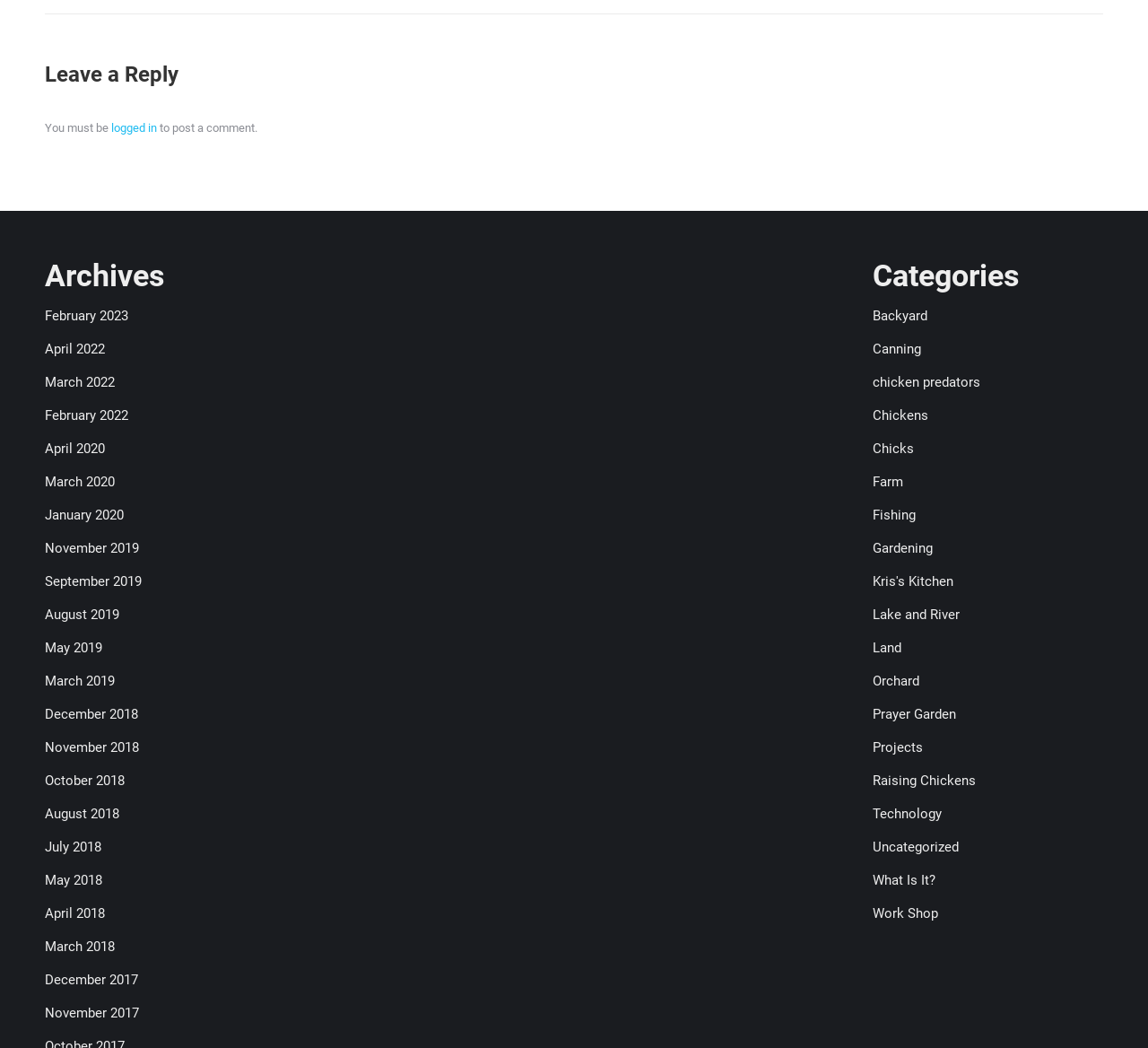Find the bounding box coordinates for the area that must be clicked to perform this action: "Explore posts under Chickens category".

[0.76, 0.389, 0.808, 0.404]